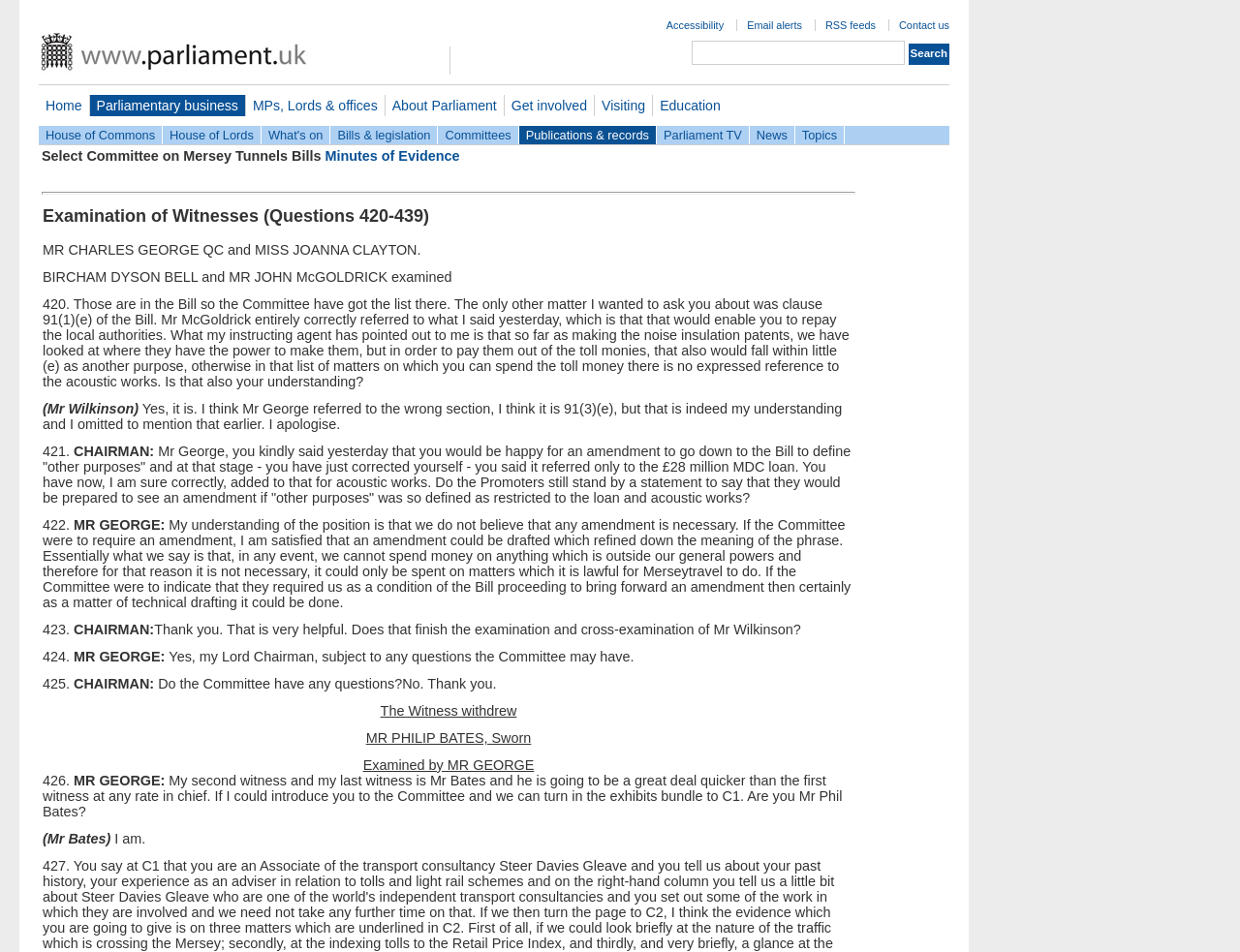Identify the bounding box for the UI element described as: "Education". Ensure the coordinates are four float numbers between 0 and 1, formatted as [left, top, right, bottom].

[0.527, 0.1, 0.587, 0.122]